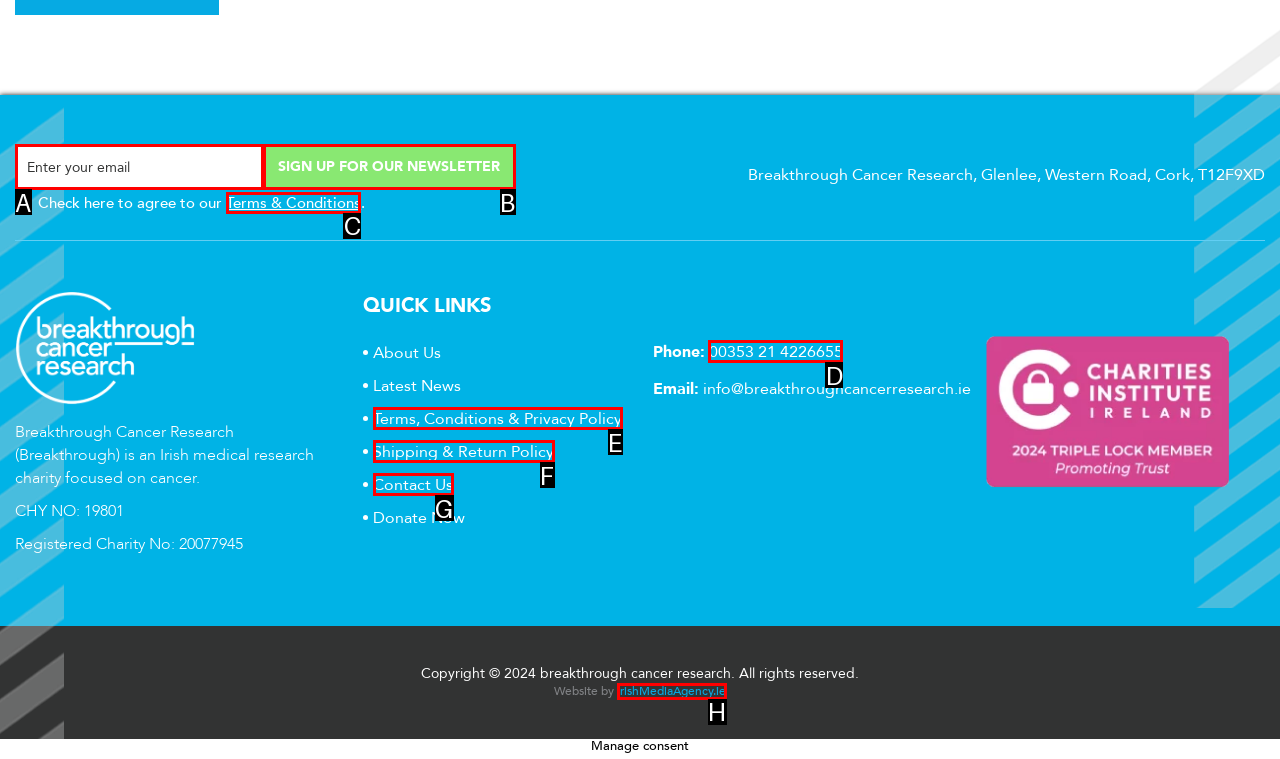Which UI element should be clicked to perform the following task: Read Terms & Conditions? Answer with the corresponding letter from the choices.

C